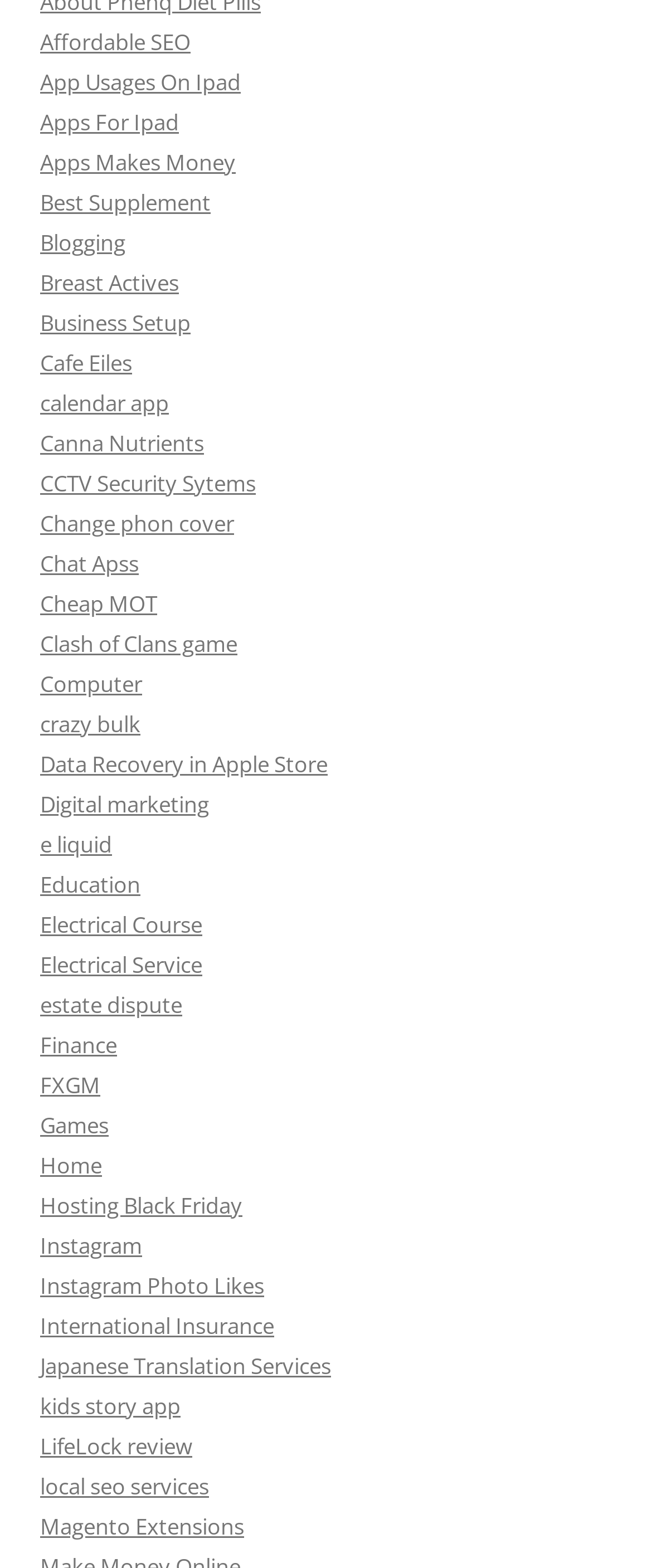Please indicate the bounding box coordinates for the clickable area to complete the following task: "navigate to Home page". The coordinates should be specified as four float numbers between 0 and 1, i.e., [left, top, right, bottom].

None